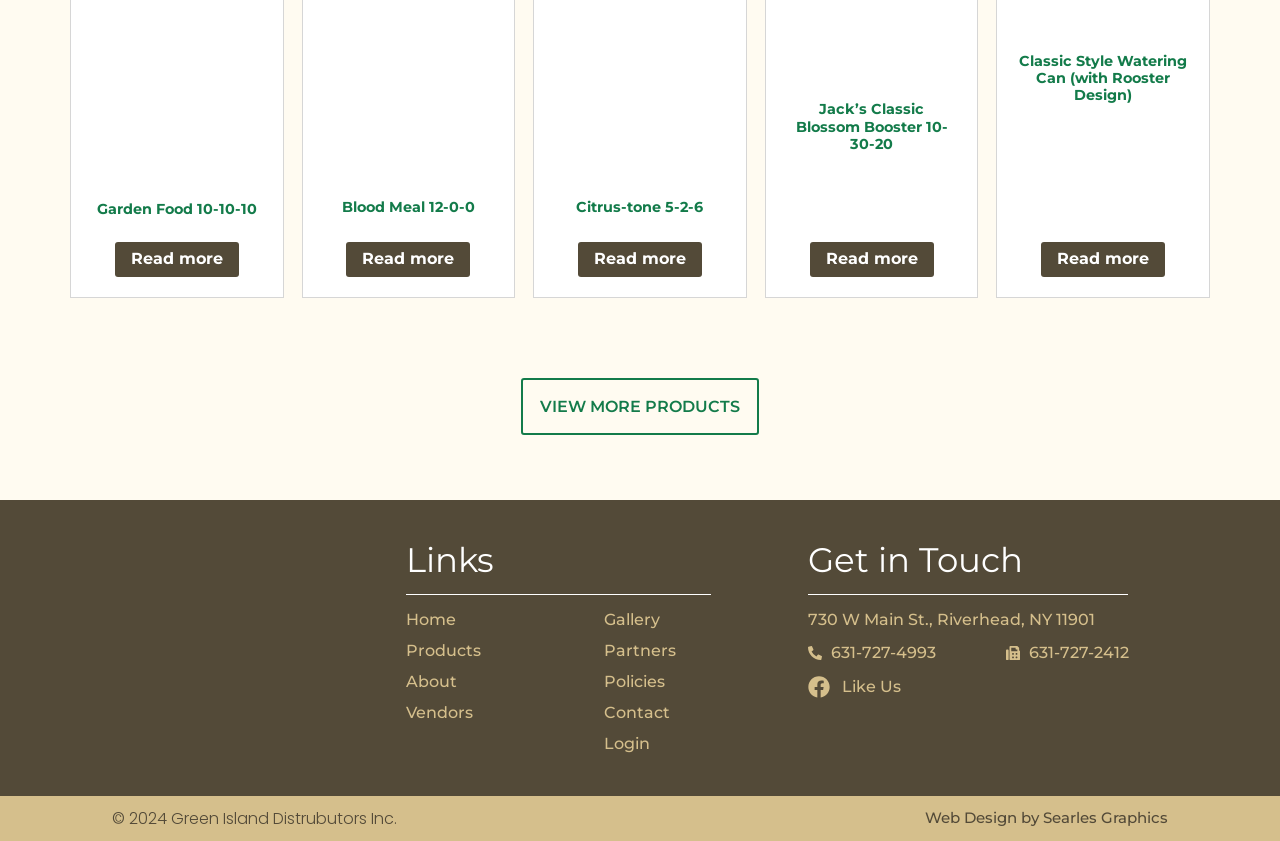What is the product name above 'Read more about “Garden Food 10-10-10”'? Analyze the screenshot and reply with just one word or a short phrase.

Garden Food 10-10-10